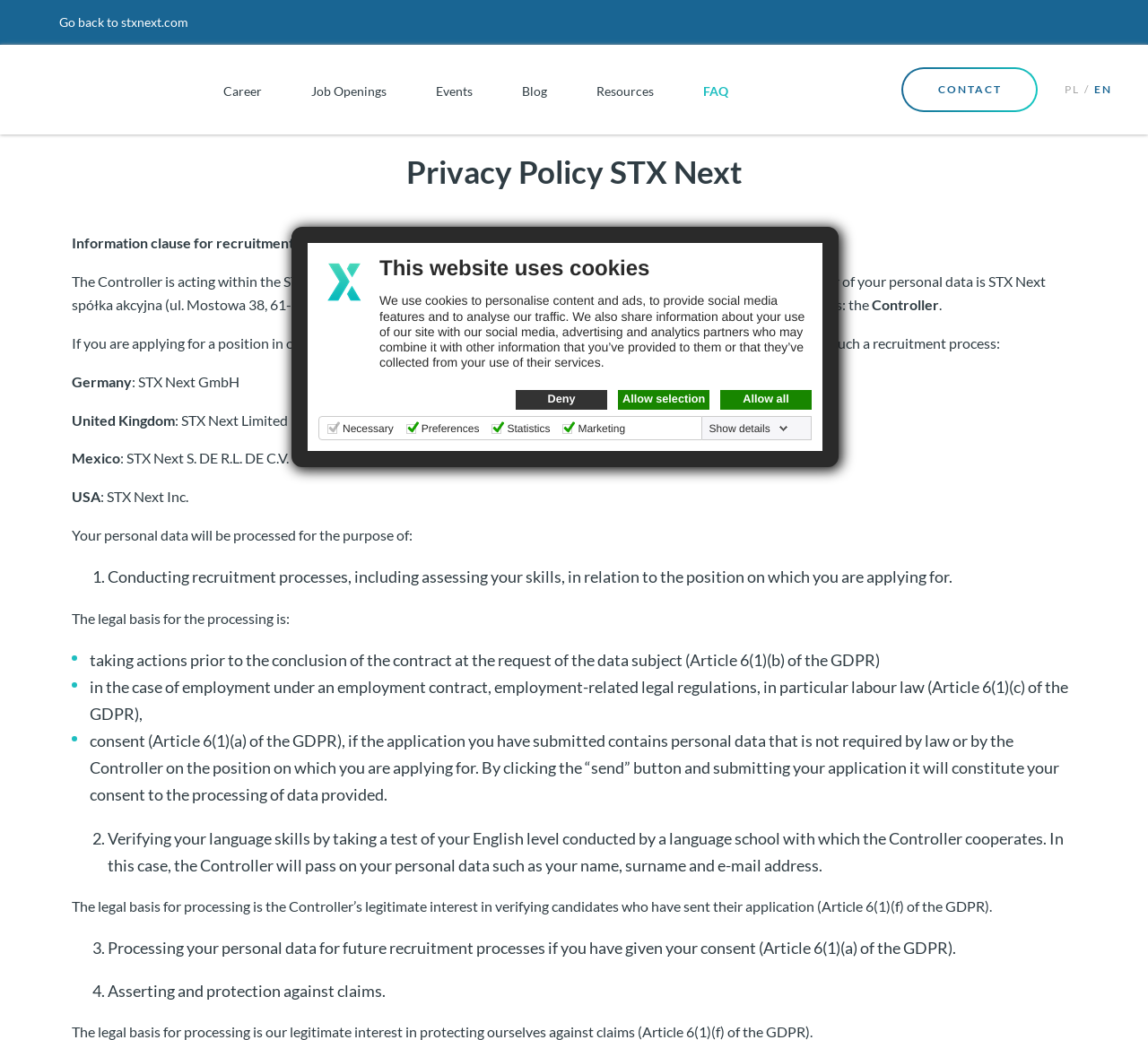Show the bounding box coordinates of the element that should be clicked to complete the task: "Click the 'Deny' button".

[0.449, 0.375, 0.529, 0.394]